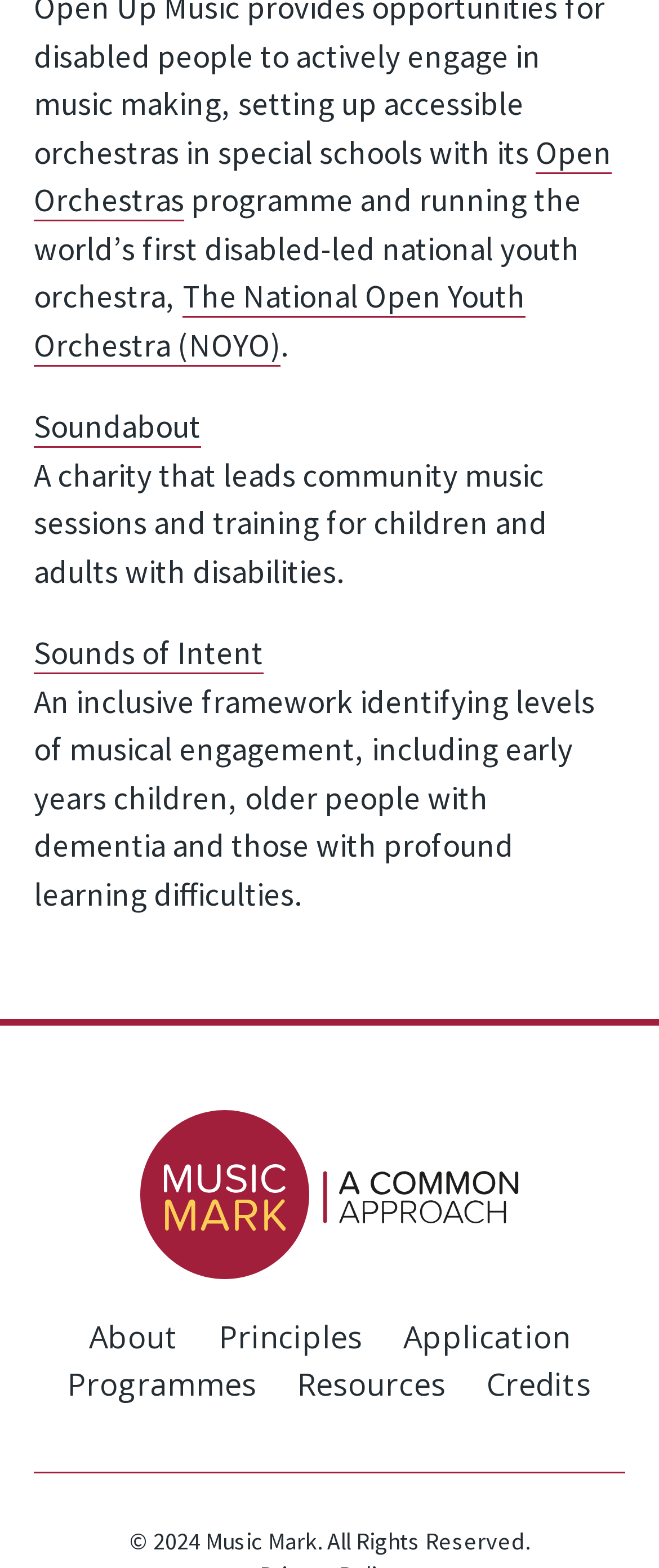Carefully examine the image and provide an in-depth answer to the question: What is the purpose of Soundabout?

The answer can be found by reading the StaticText element that describes Soundabout, which is located below the link element with the text 'Soundabout'. The text states that Soundabout is 'A charity that leads community music sessions and training for children and adults with disabilities'.